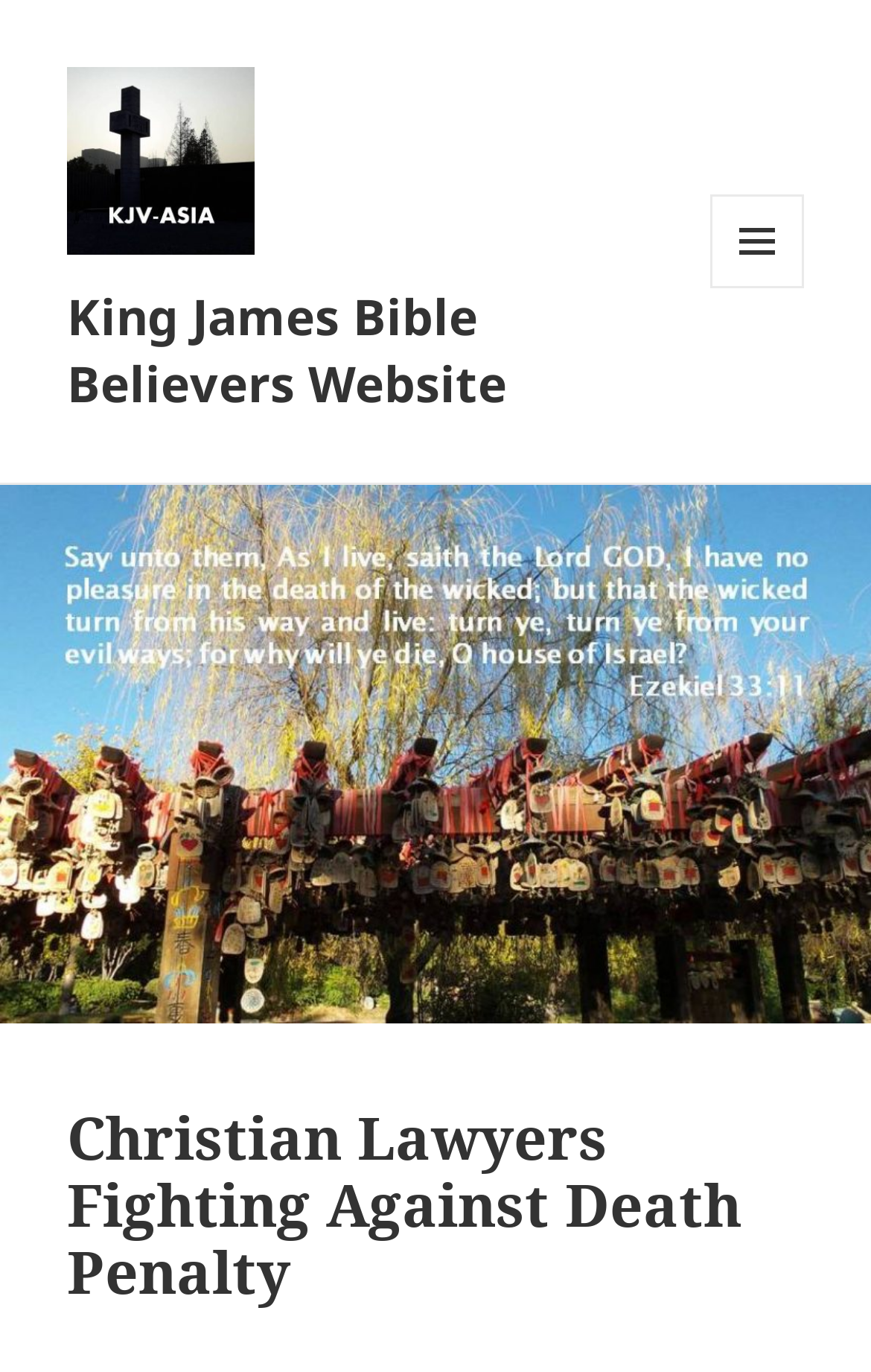Using the description: "Menu and widgets", determine the UI element's bounding box coordinates. Ensure the coordinates are in the format of four float numbers between 0 and 1, i.e., [left, top, right, bottom].

[0.815, 0.142, 0.923, 0.21]